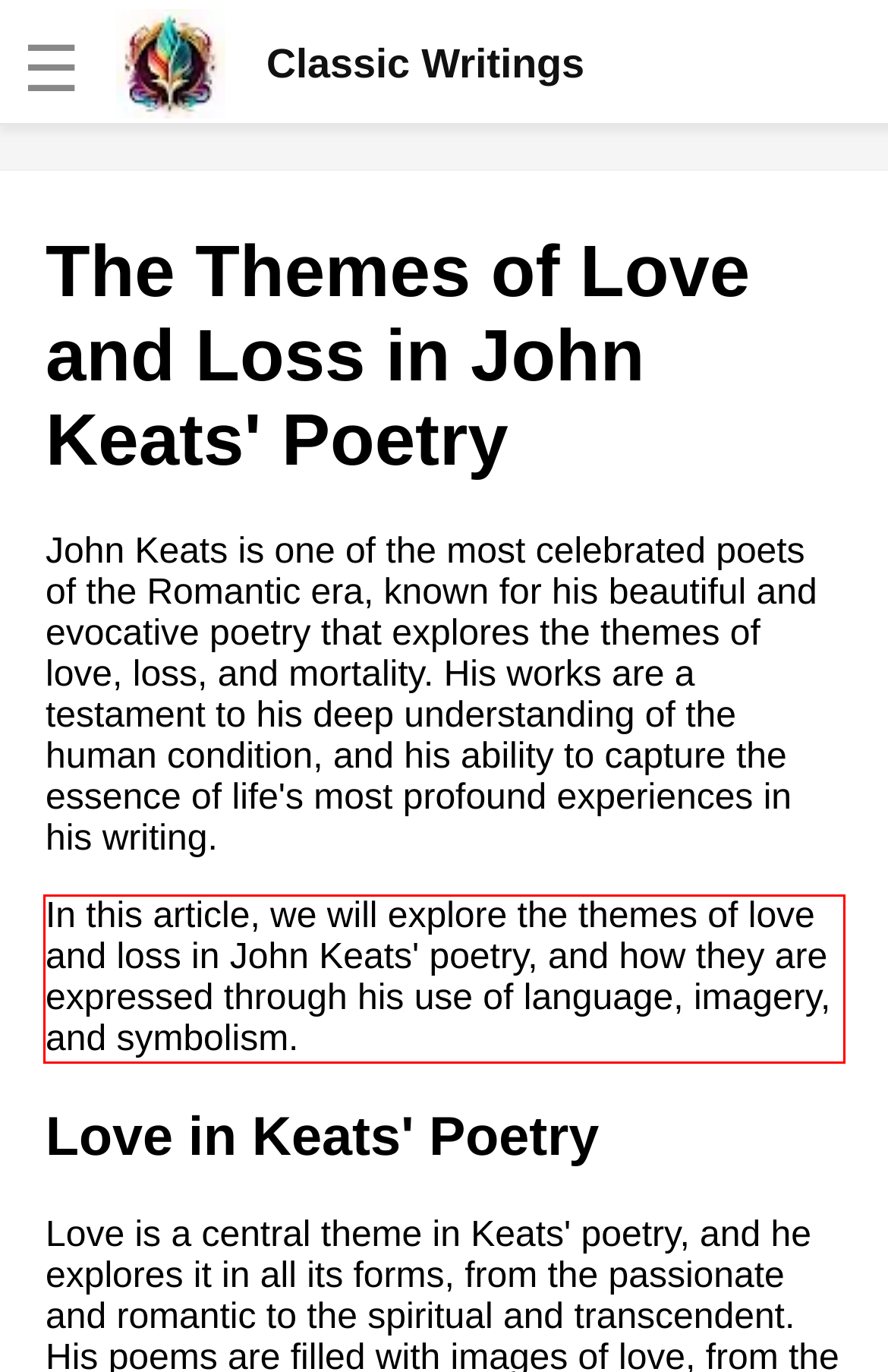Using the provided screenshot of a webpage, recognize the text inside the red rectangle bounding box by performing OCR.

In this article, we will explore the themes of love and loss in John Keats' poetry, and how they are expressed through his use of language, imagery, and symbolism.